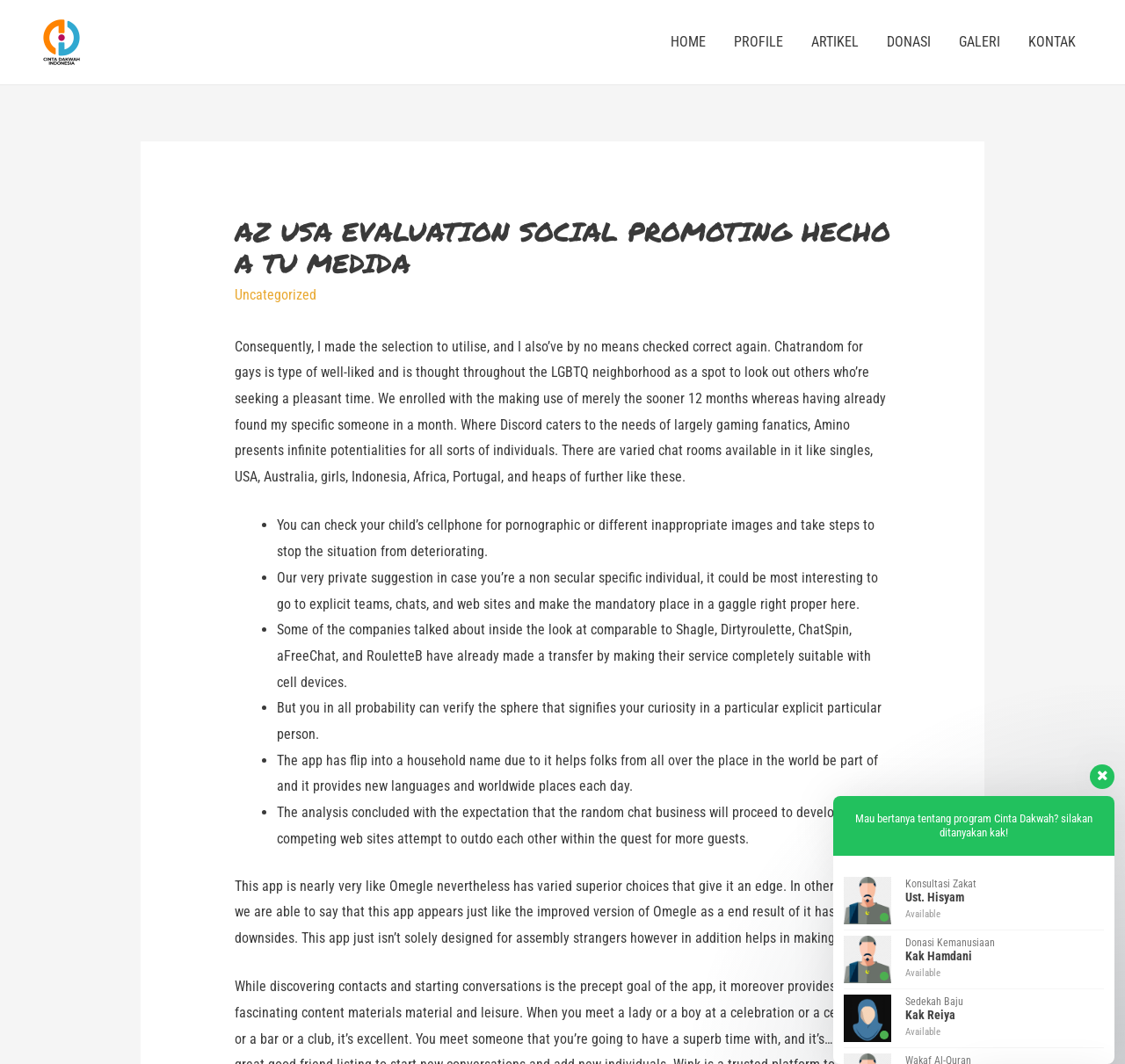Given the element description, predict the bounding box coordinates in the format (top-left x, top-left y, bottom-right x, bottom-right y), using floating point numbers between 0 and 1: Donasi Kemanusiaan Kak Hamdani Available

[0.75, 0.874, 0.981, 0.93]